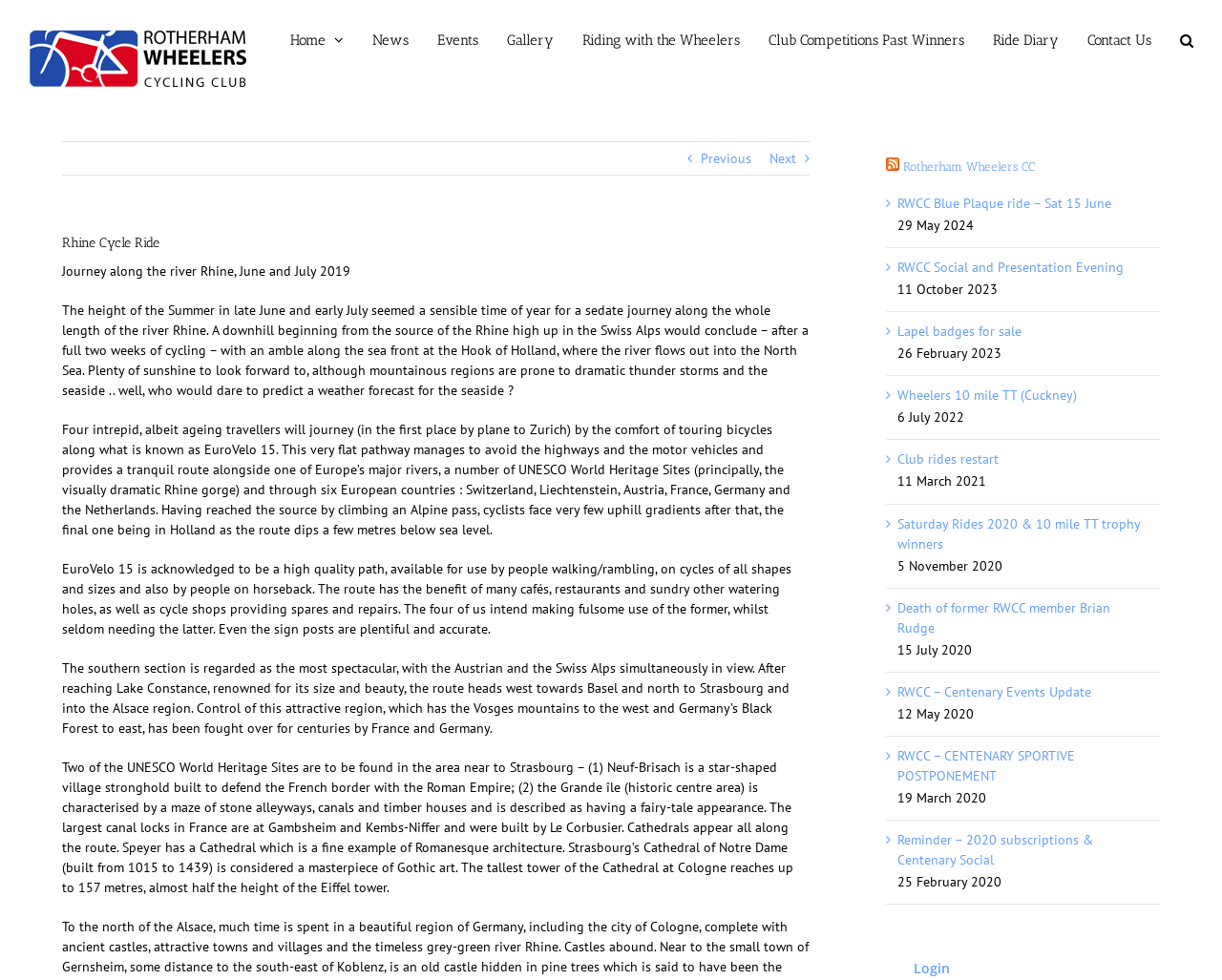Extract the bounding box coordinates of the UI element described by: "RWCC Social and Presentation Evening". The coordinates should include four float numbers ranging from 0 to 1, e.g., [left, top, right, bottom].

[0.734, 0.264, 0.919, 0.281]